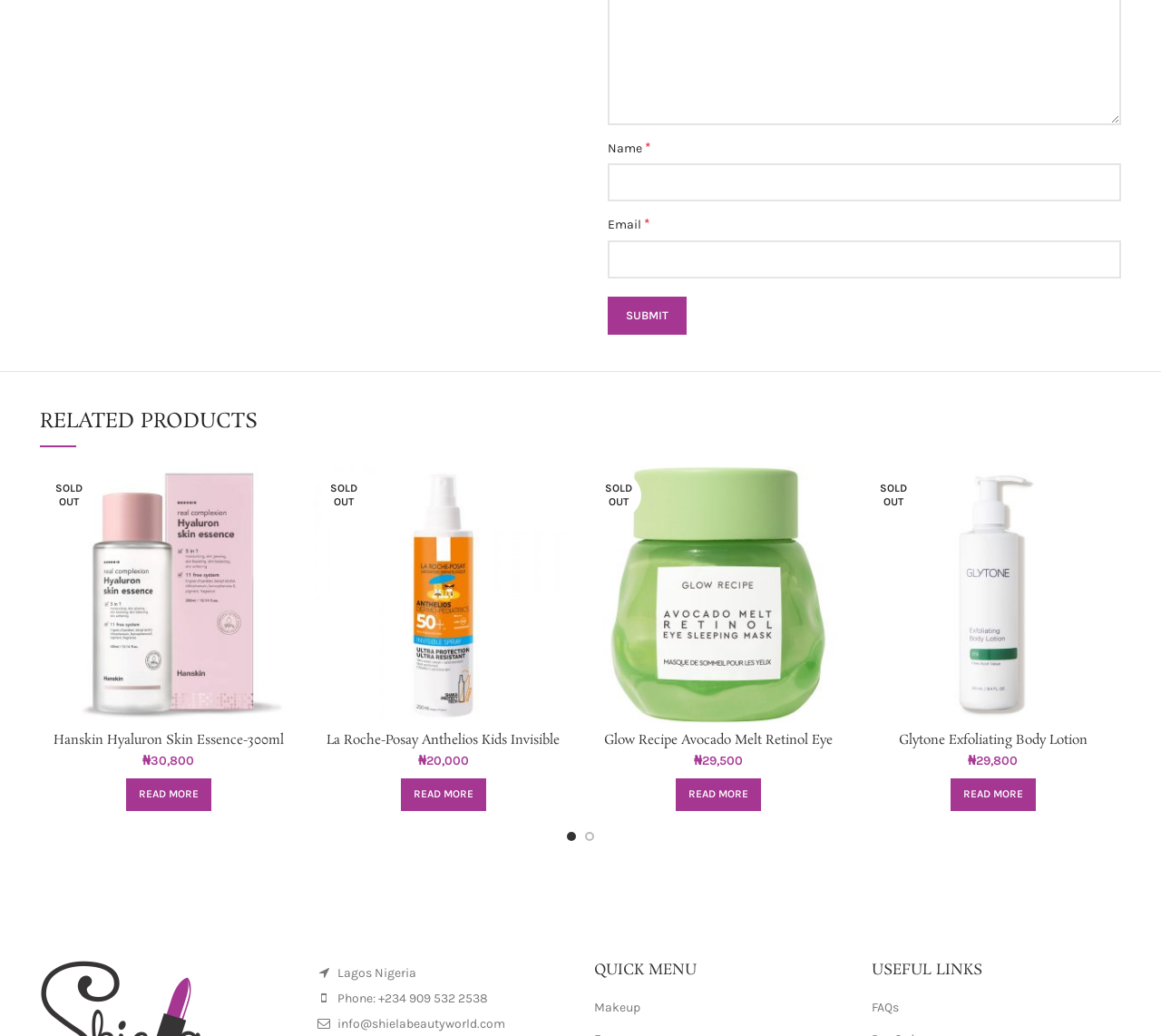Answer the question using only one word or a concise phrase: How many products are listed on this page?

4